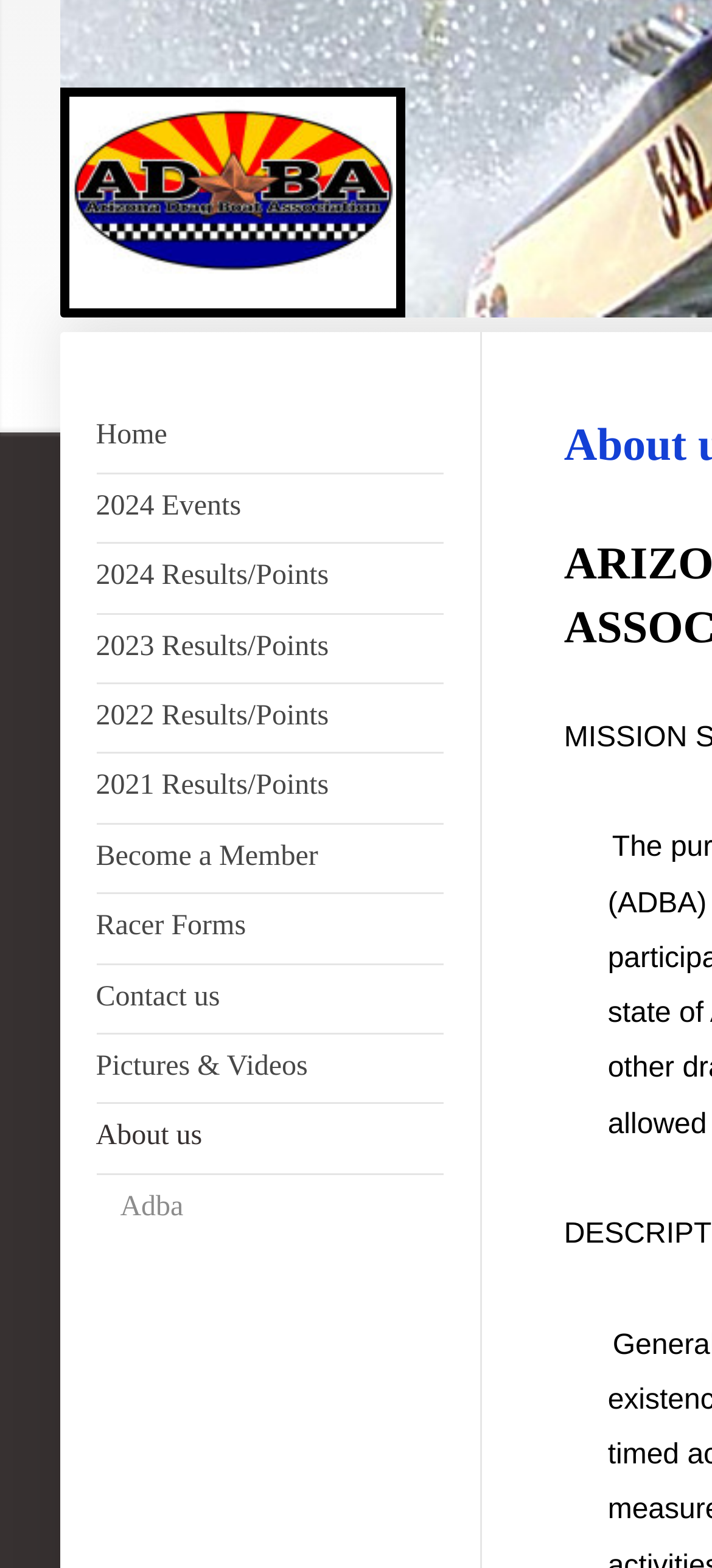Show the bounding box coordinates for the HTML element described as: "Pictures & Videos".

[0.135, 0.659, 0.623, 0.704]